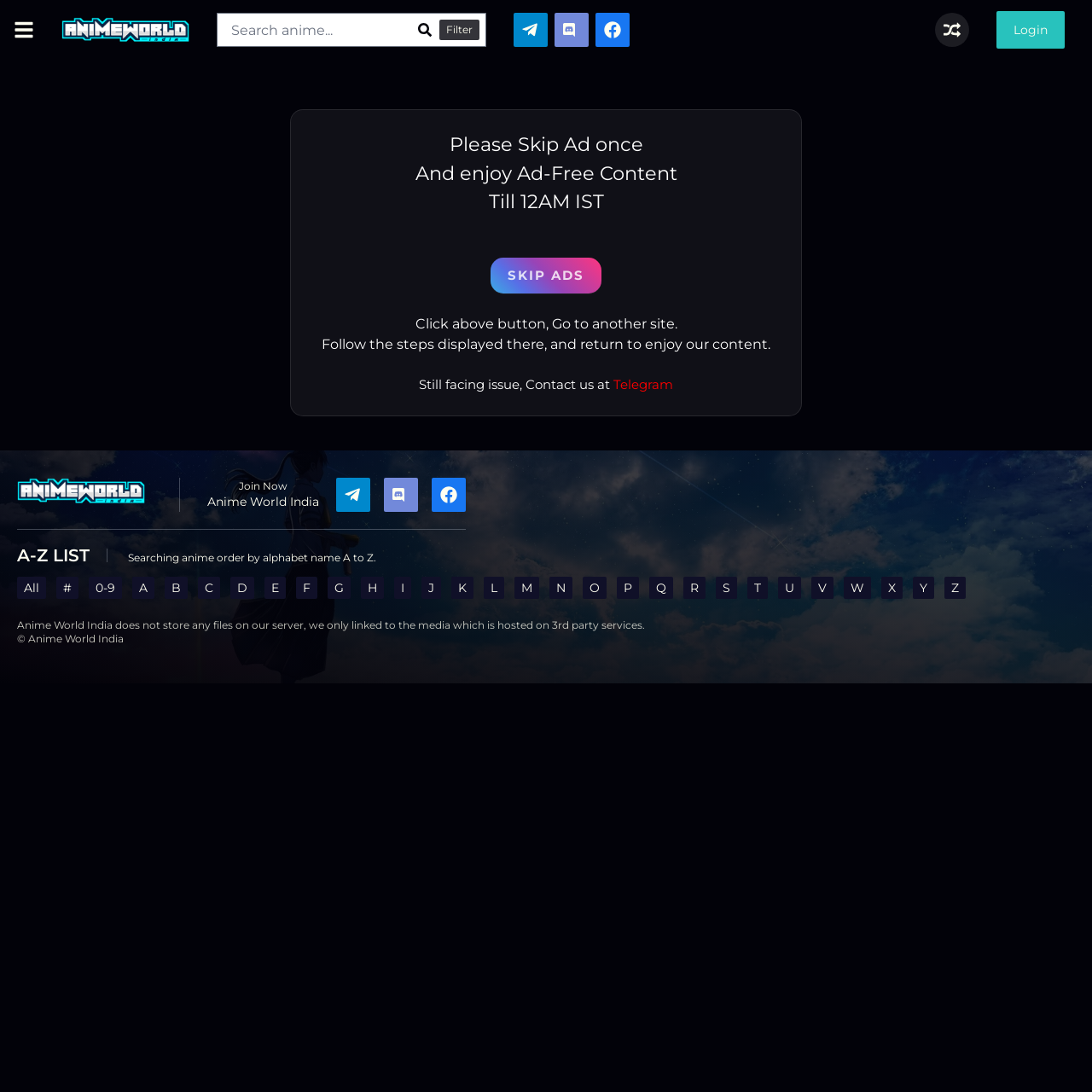Look at the image and write a detailed answer to the question: 
What is the meaning of the 'A-Z LIST' text?

I inferred the meaning of the 'A-Z LIST' text by looking at the surrounding links with alphabetical characters, indicating that it is a list of anime organized alphabetically.